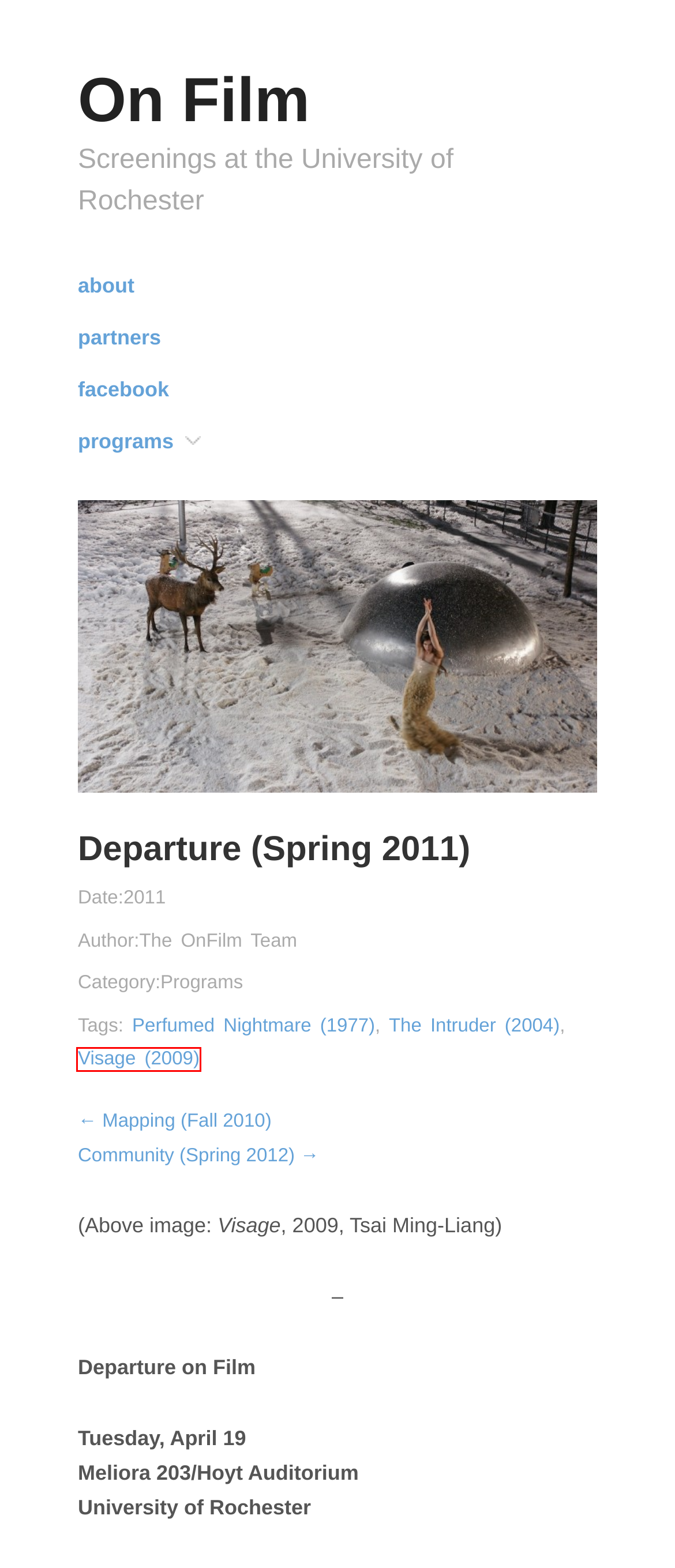Look at the screenshot of a webpage that includes a red bounding box around a UI element. Select the most appropriate webpage description that matches the page seen after clicking the highlighted element. Here are the candidates:
A. Perfumed Nightmare (1977) – On Film
B. about – On Film
C. Mapping (Fall 2010) – On Film
D. Visage (2009) – On Film
E. Community (Spring 2012) – On Film
F. The Intruder (2004) – On Film
G. partners – On Film
H. The OnFilm Team – On Film

D